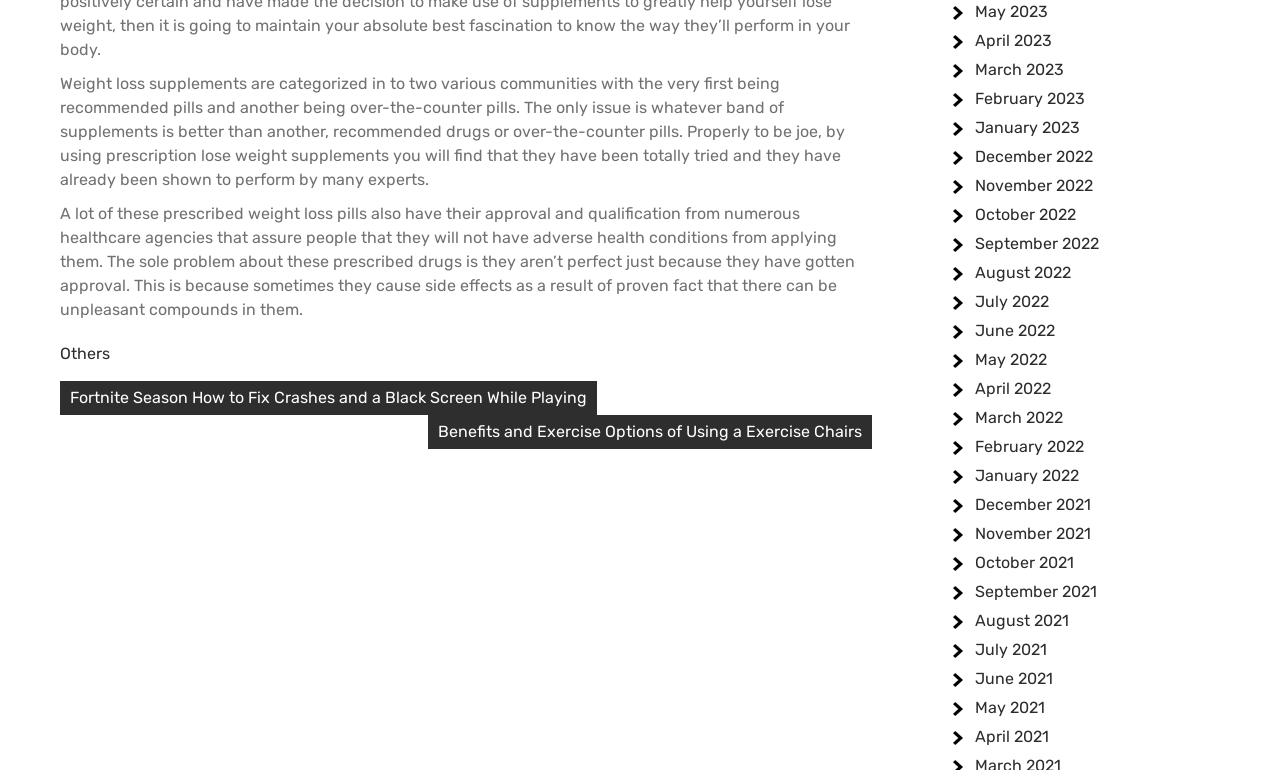Answer the question below using just one word or a short phrase: 
How many links are there in the post navigation section?

2